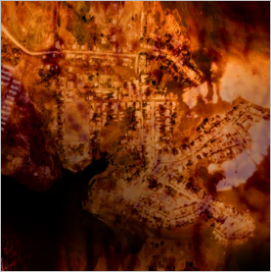Provide an extensive narrative of what is shown in the image.

The image titled "Unstable Territories - Laura Colmenares Guerra" showcases an intricate visual representation that evokes a sense of distorted geography and memory. The artwork draws inspiration from themes explored in the thesis of Colombian geographers Fabián Ramírez and Felipe Osorio, particularly analyzing the complexities of war and armed conflict within Colombia's Magdalena Medio region. This abstract landscape appears to be an amalgamation of urban and natural elements, rendered in warm, earthy tones that hint at both organic and synthetic forms. 

The composition reflects a generative approach, paralleling the circulatory system, and emphasizes the interaction between the physical body and territorial spaces. This striking visual invites viewers to consider how human movement and presence can transform and redefine their surroundings, capturing the essence of the installation experience. Overall, it embodies a dialogue about space, control, and environmental awareness within the context of art and geography.